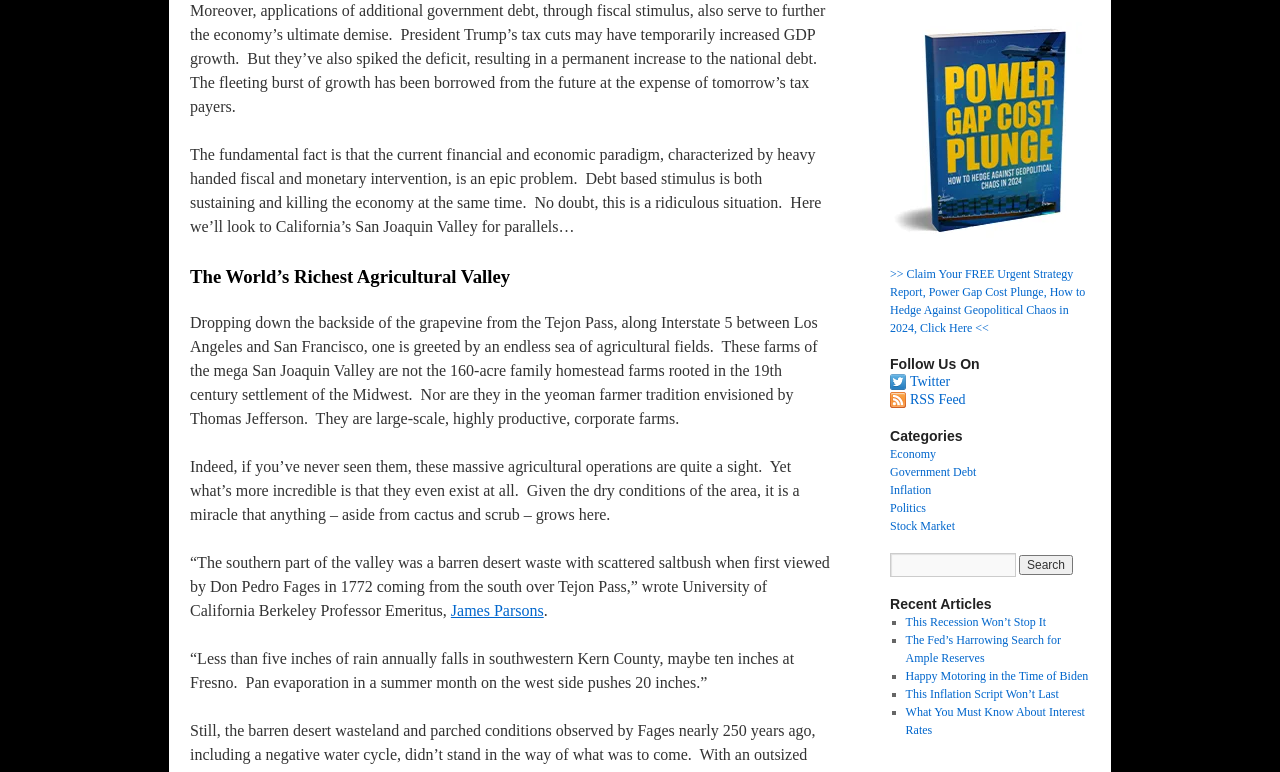Pinpoint the bounding box coordinates of the clickable element to carry out the following instruction: "Search for articles."

[0.695, 0.716, 0.852, 0.747]